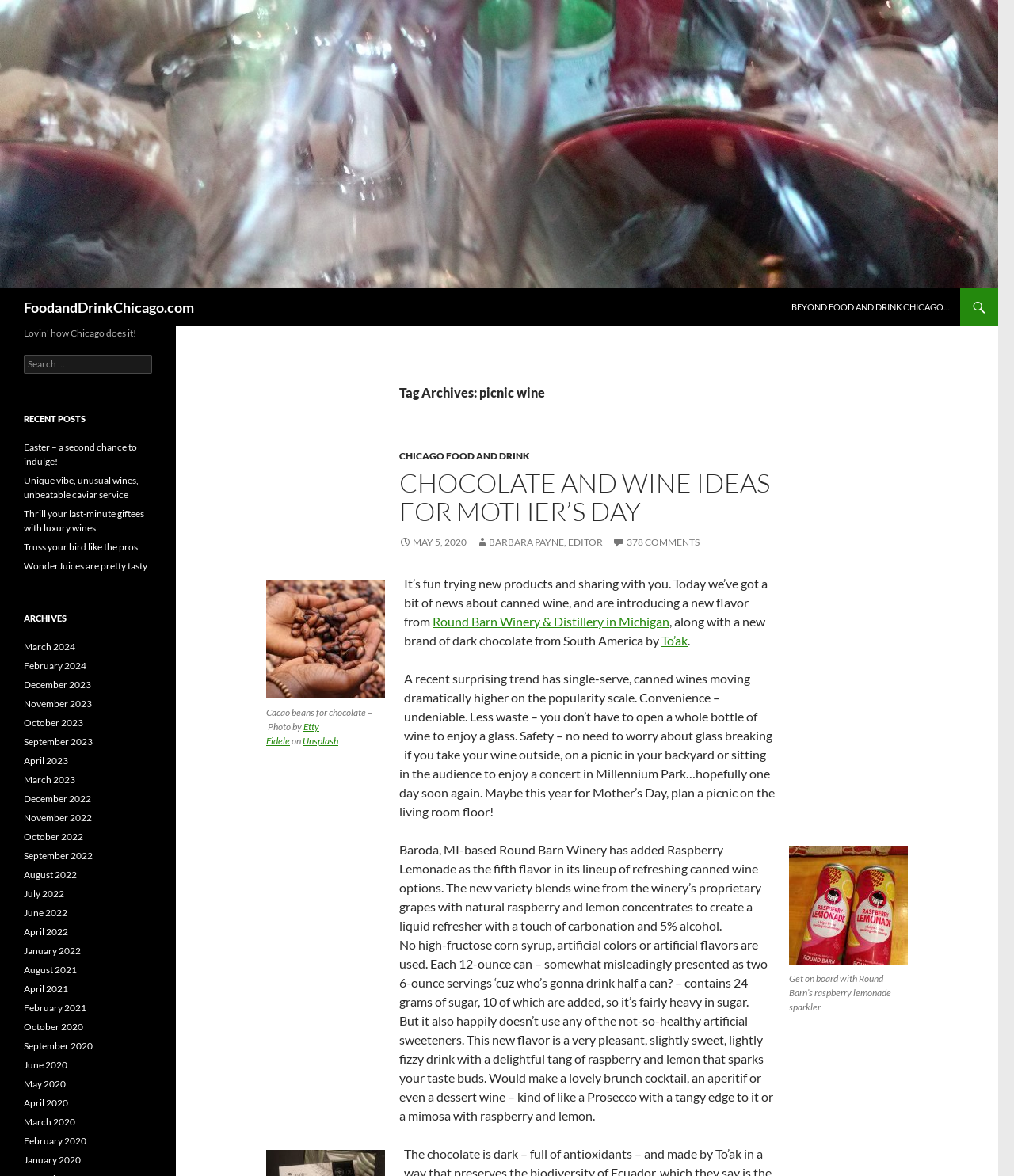Please find and report the bounding box coordinates of the element to click in order to perform the following action: "Learn more about CHOCOLATE AND WINE IDEAS FOR MOTHER’S DAY". The coordinates should be expressed as four float numbers between 0 and 1, in the format [left, top, right, bottom].

[0.394, 0.397, 0.759, 0.448]